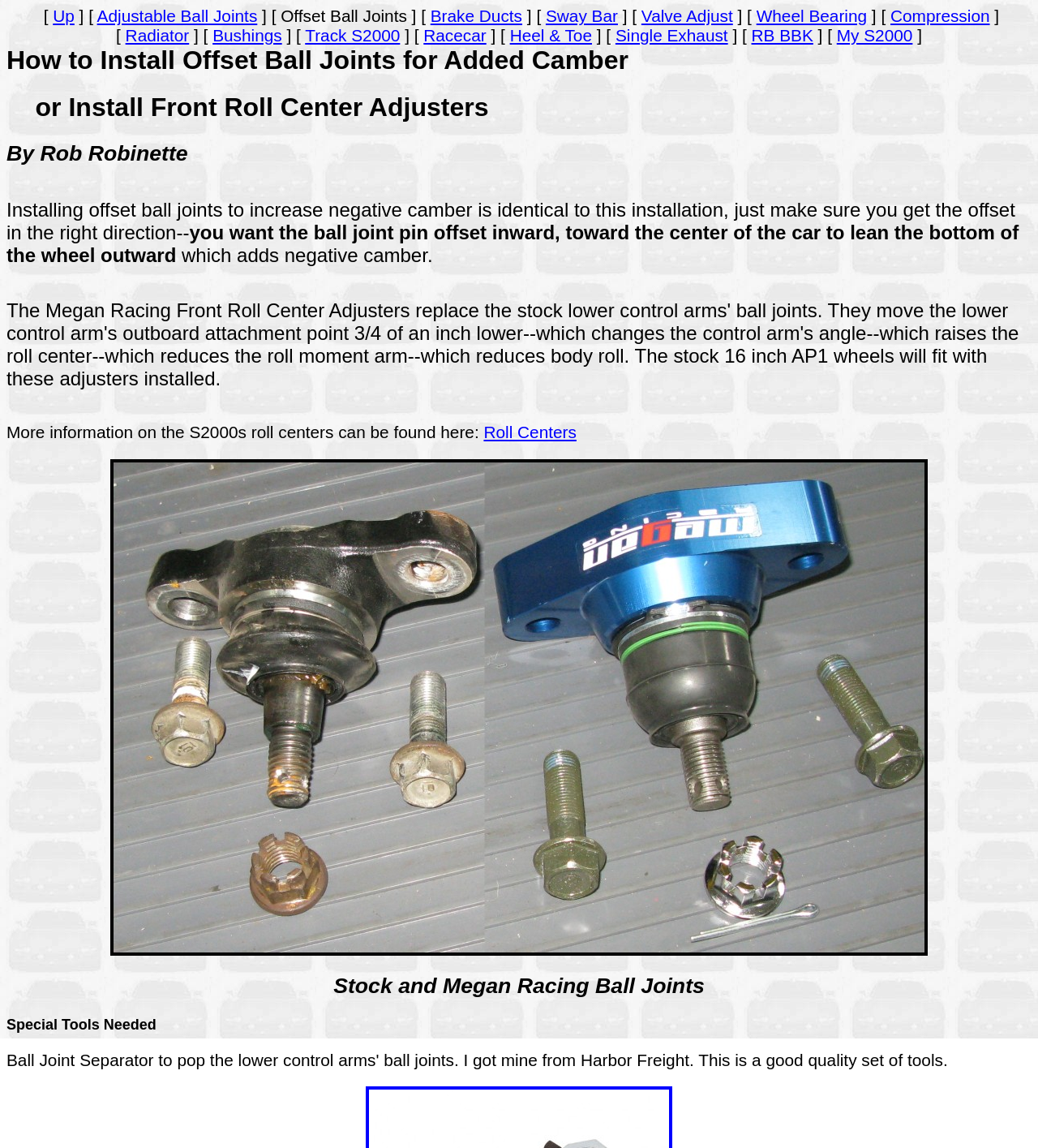Using the description "Compression", predict the bounding box of the relevant HTML element.

[0.858, 0.006, 0.954, 0.022]